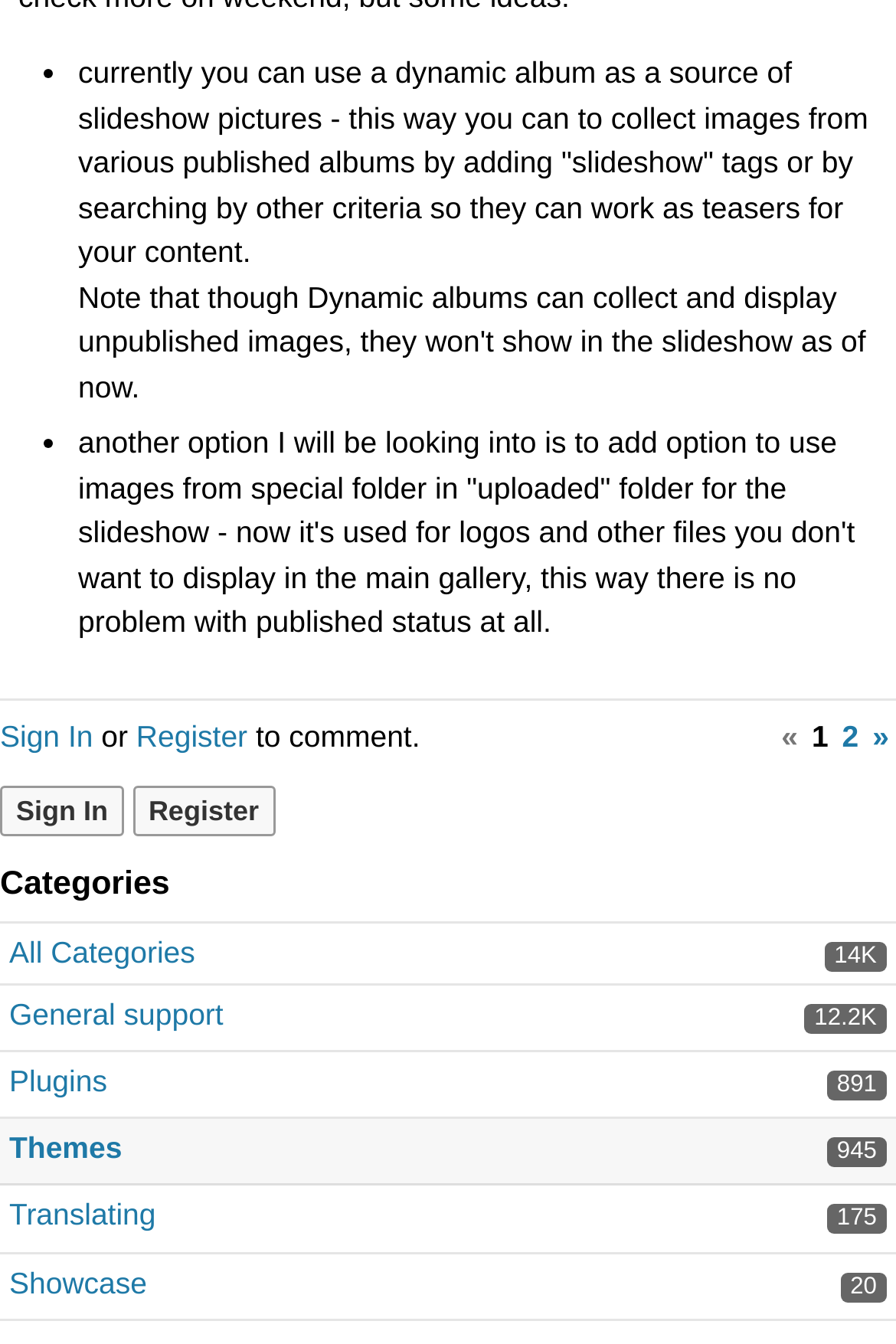What is the alternative option being considered for the slideshow?
Kindly offer a detailed explanation using the data available in the image.

According to the webpage, another option being considered for the slideshow is to add an option to use images from a special folder in the 'uploaded' folder, which is currently used for logos and other files that are not meant to be displayed in the main gallery.